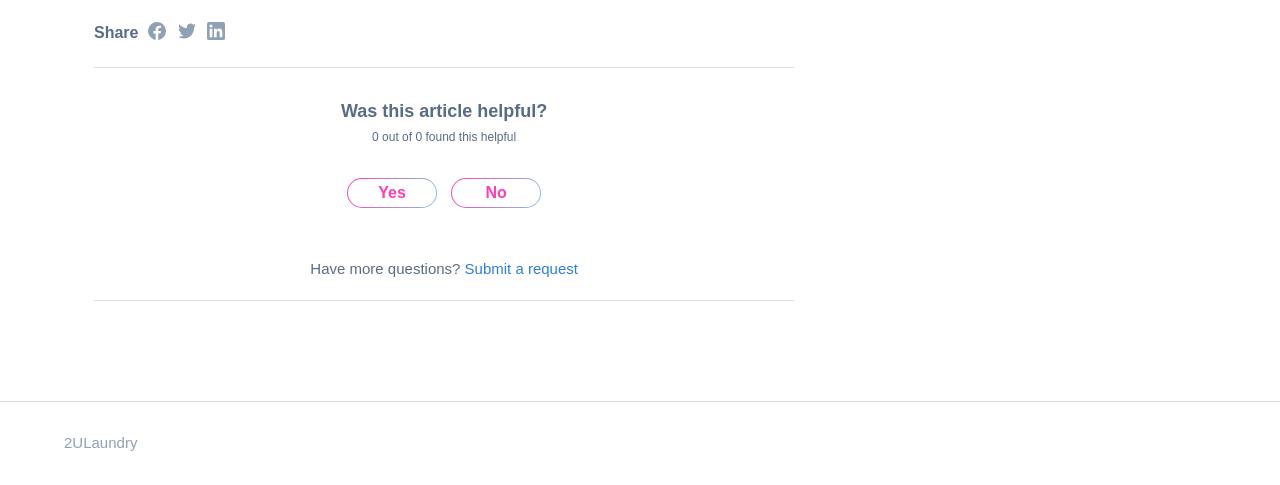Using the description "Submit a request", locate and provide the bounding box of the UI element.

[0.363, 0.536, 0.452, 0.571]